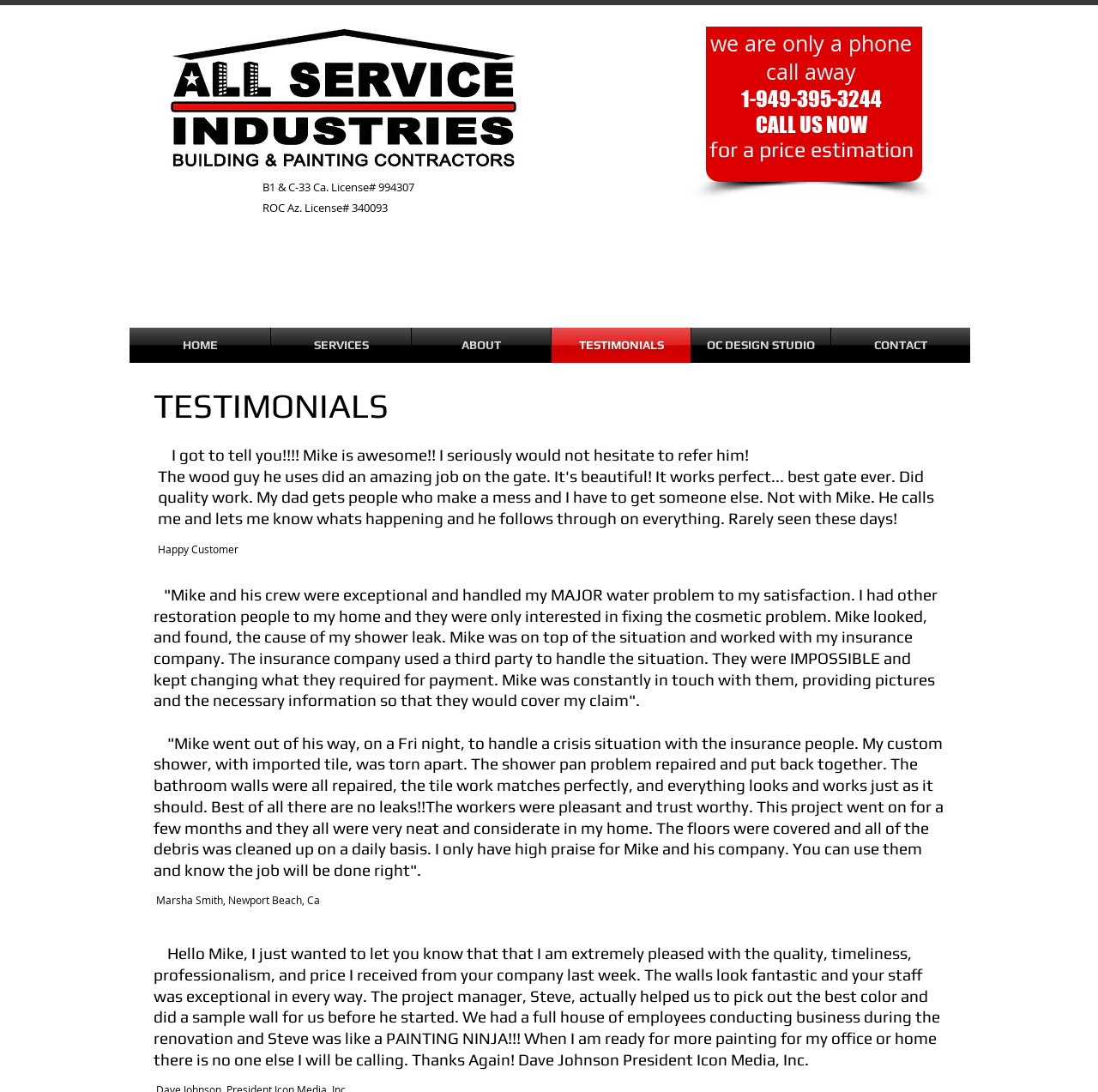Please give a succinct answer using a single word or phrase:
What is the company's phone number?

1-949-395-3244